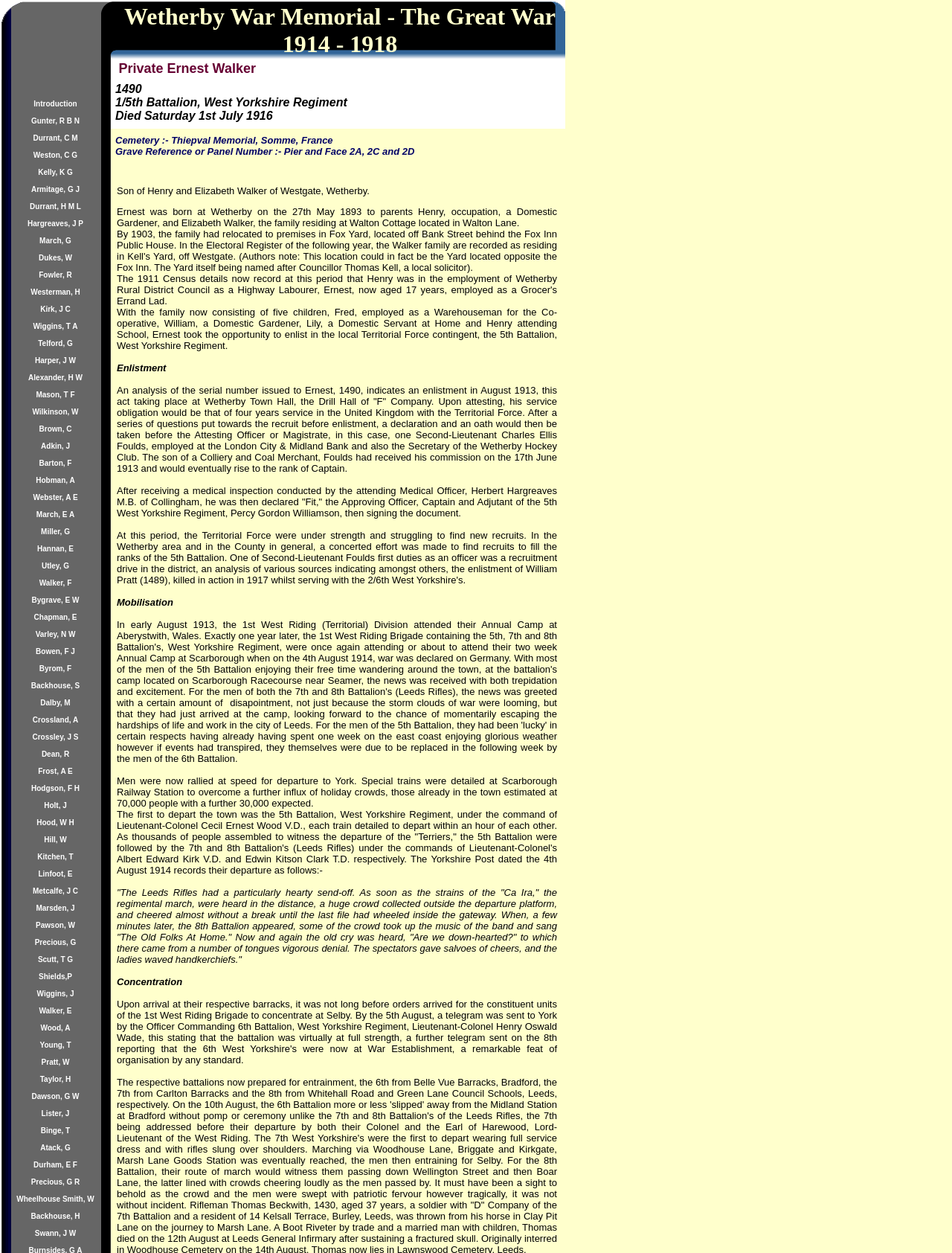What is the name of the war memorial?
From the screenshot, supply a one-word or short-phrase answer.

Wetherby War Memorial